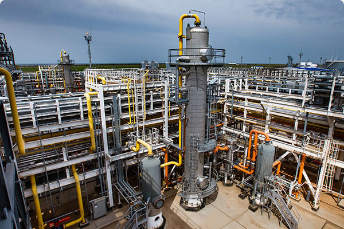What is the purpose of the facility?
Please give a detailed and thorough answer to the question, covering all relevant points.

The caption states that the image showcases a detailed view of an industrial gas sweetening facility, which is essential for accommodating complex machinery and ensuring efficient gas treatment processes.